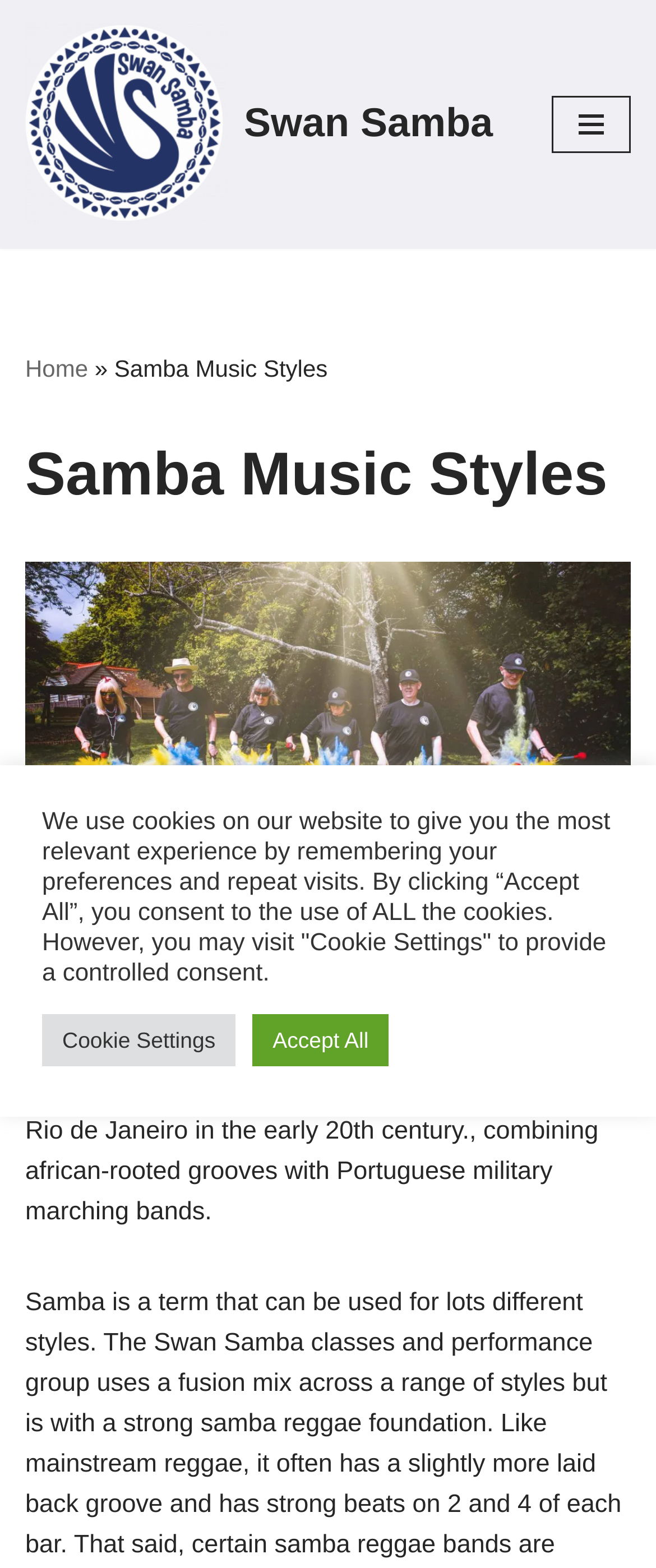Provide the bounding box coordinates of the HTML element described by the text: "Home". The coordinates should be in the format [left, top, right, bottom] with values between 0 and 1.

[0.038, 0.226, 0.134, 0.243]